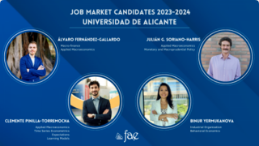Create a detailed narrative that captures the essence of the image.

The image showcases a promotional graphic for the Job Market Candidates of 2023-2024 at the Universidad de Alicante. It features four candidates: 

1. **Álvaro Fernández-Gallardo Romero** – specializing in Applied Macroeconomics and Macro-finance.
2. **Clemente Pinilla Torremocha** – focusing on Applied Macroeconomics, Time Series Econometrics, and Expectations.
3. **Julián Gabriel Soriano Harris** – with expertise in Applied Macroeconomics, particularly in MacroFinance and Monetary and Macroprudential Policy.
4. **Binur Yermukanova** – her fields include Industrial Organization and Behavioral Economics.

Each candidate is portrayed in a circular frame with their names and areas of specialization listed below in a vibrant blue design, emphasizing their roles in the upcoming job market.